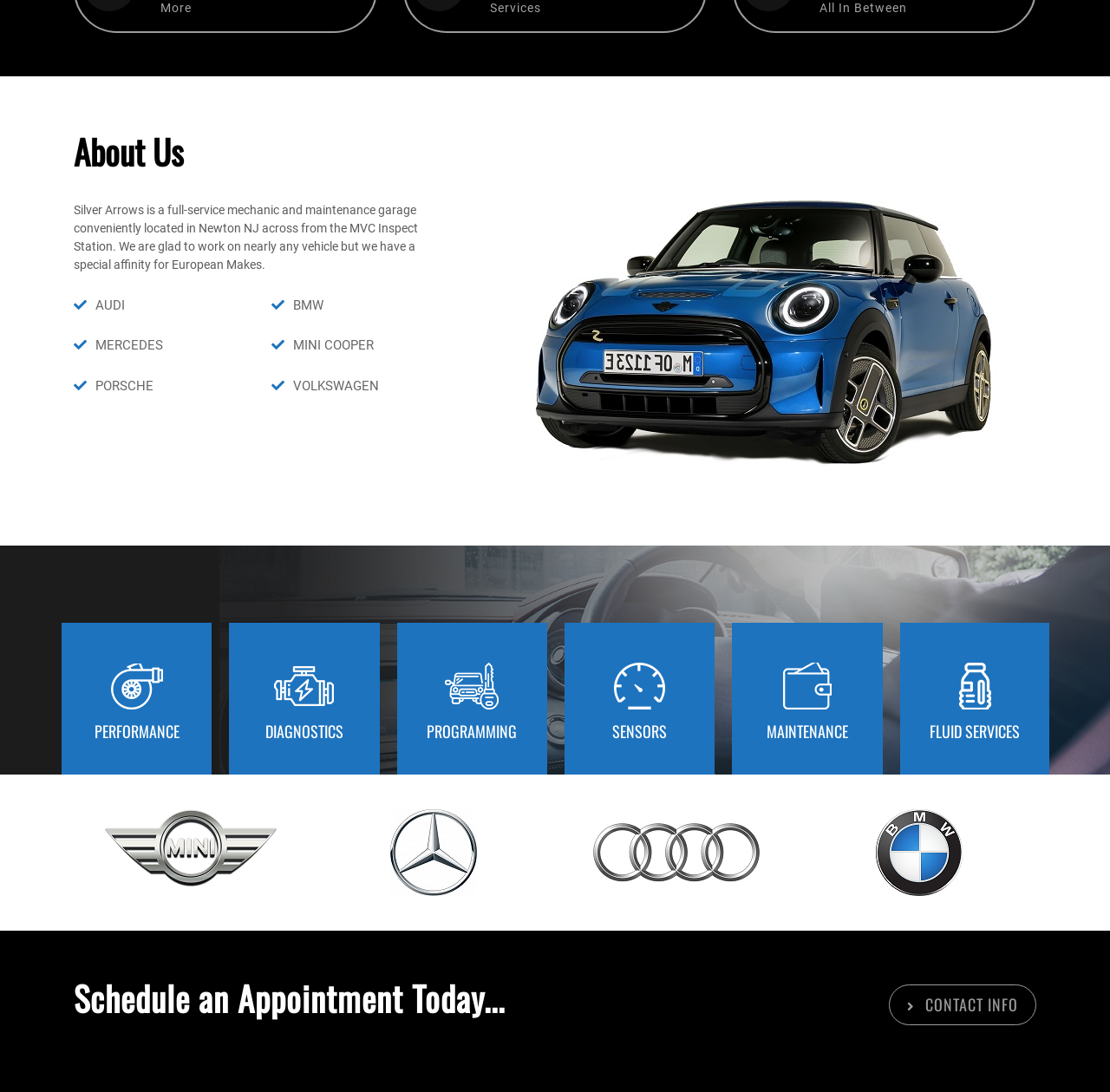Respond with a single word or phrase to the following question:
What is the name of the garage?

Silver Arrows